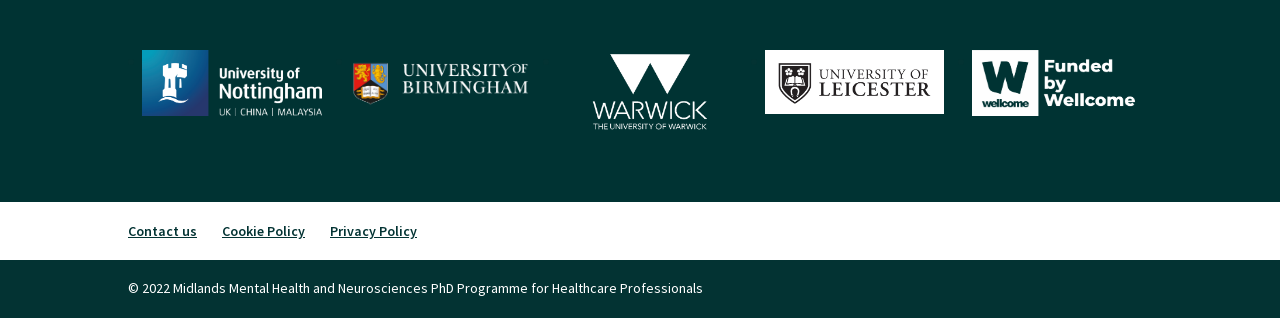Please identify the bounding box coordinates of the area I need to click to accomplish the following instruction: "view University of Warwick".

[0.435, 0.156, 0.576, 0.415]